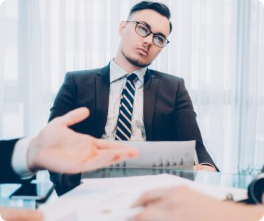What is the color of the man's suit?
Make sure to answer the question with a detailed and comprehensive explanation.

The caption describes the man's suit as 'dark', indicating that it is a darker shade, possibly black or navy blue.